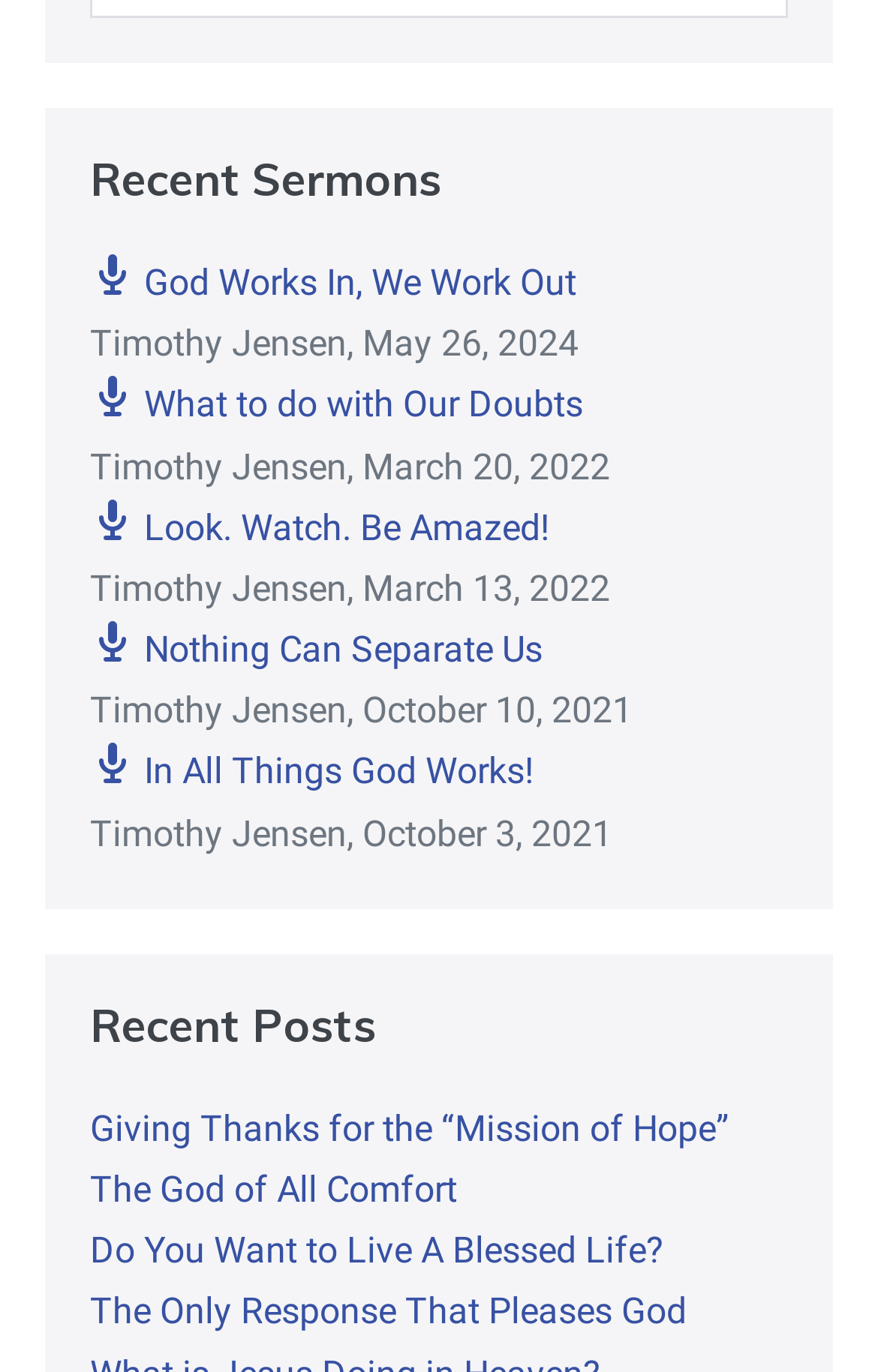Please answer the following question using a single word or phrase: 
How many recent posts are listed?

4